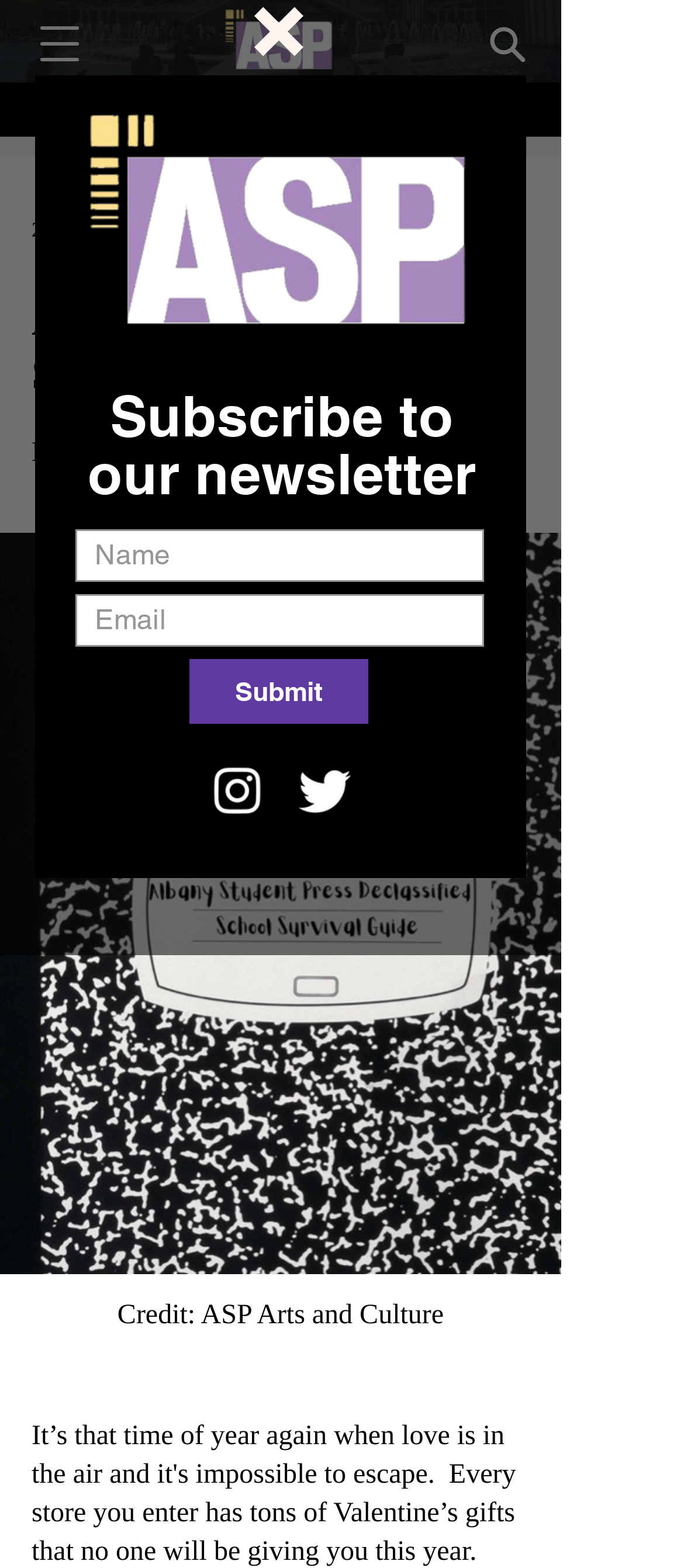What is the purpose of the dialog box?
Please look at the screenshot and answer using one word or phrase.

Subscribe to newsletter